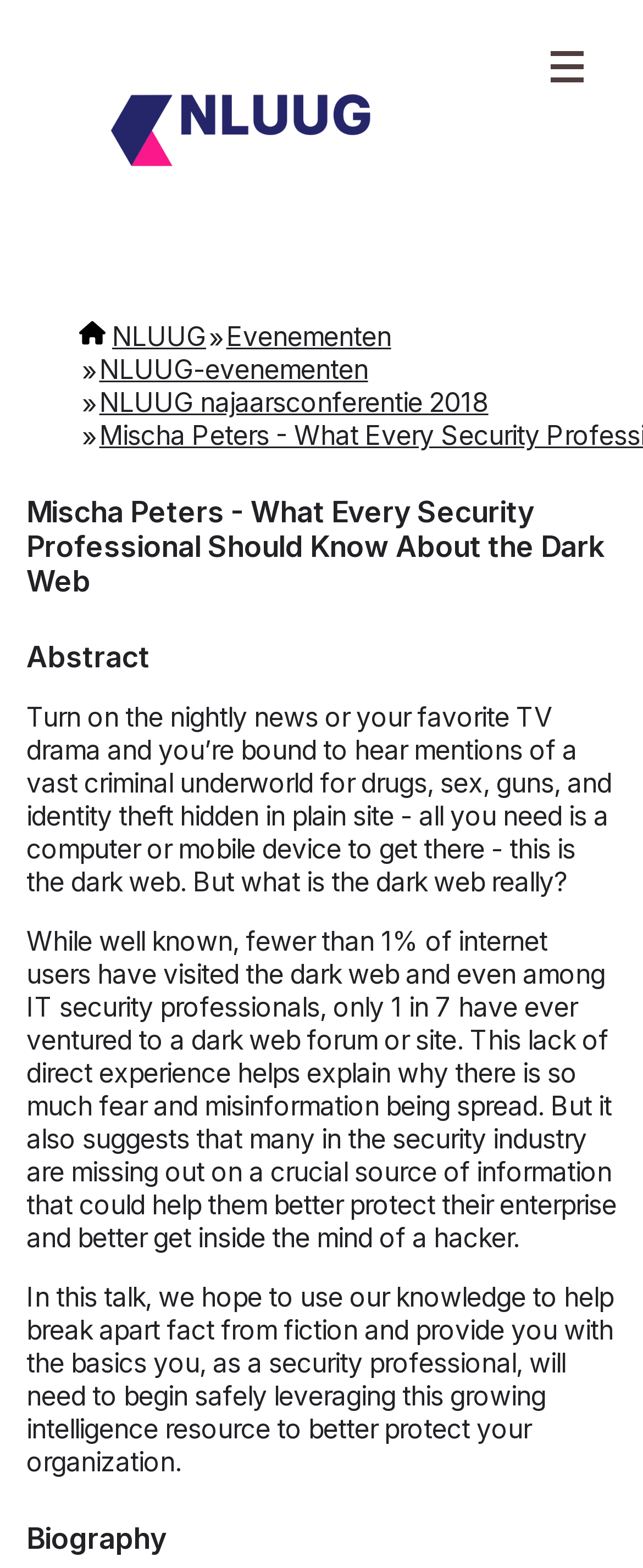Generate the text content of the main heading of the webpage.

Mischa Peters - What Every Security Professional Should Know About the Dark Web